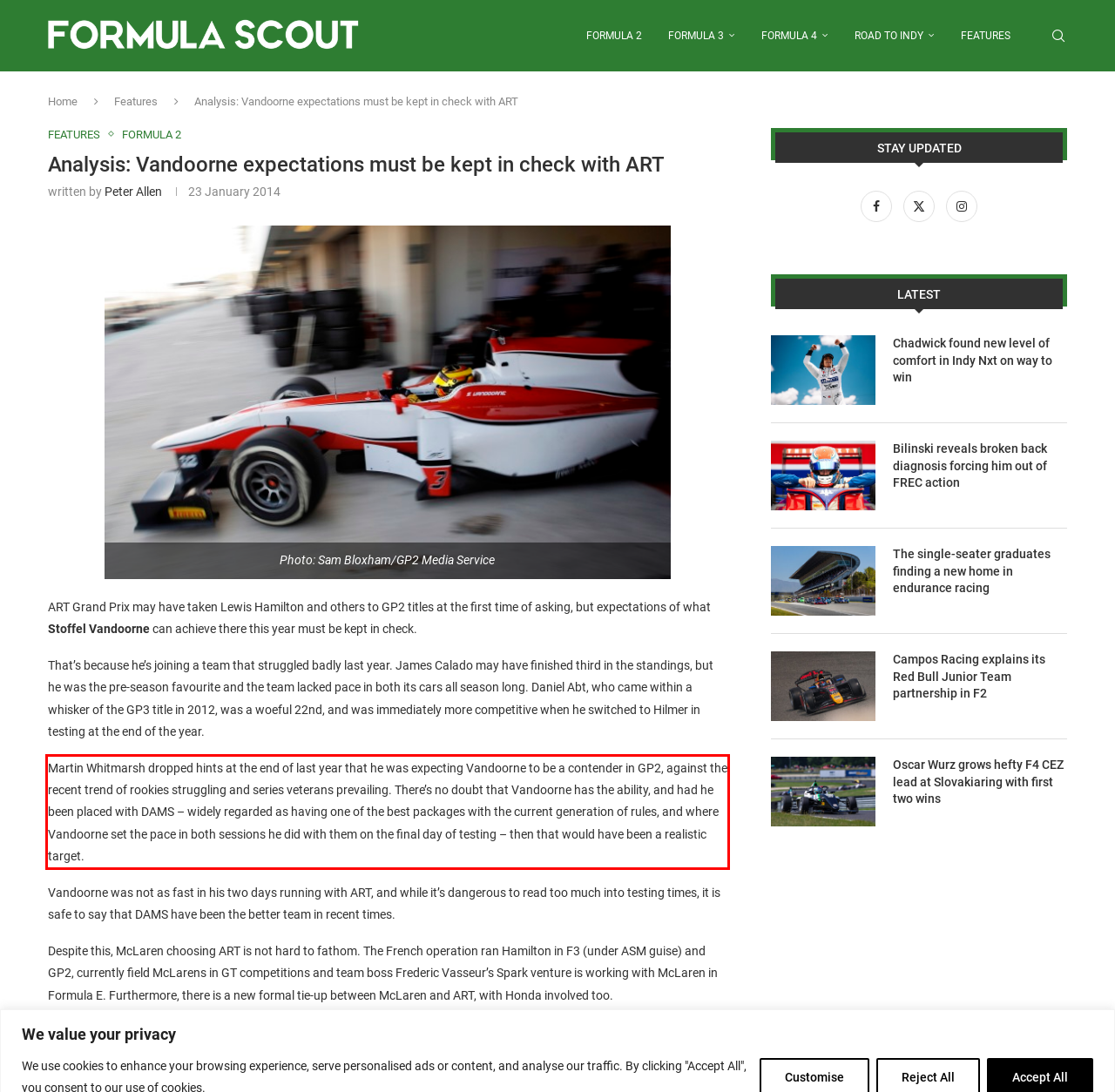Please identify the text within the red rectangular bounding box in the provided webpage screenshot.

Martin Whitmarsh dropped hints at the end of last year that he was expecting Vandoorne to be a contender in GP2, against the recent trend of rookies struggling and series veterans prevailing. There’s no doubt that Vandoorne has the ability, and had he been placed with DAMS – widely regarded as having one of the best packages with the current generation of rules, and where Vandoorne set the pace in both sessions he did with them on the final day of testing – then that would have been a realistic target.